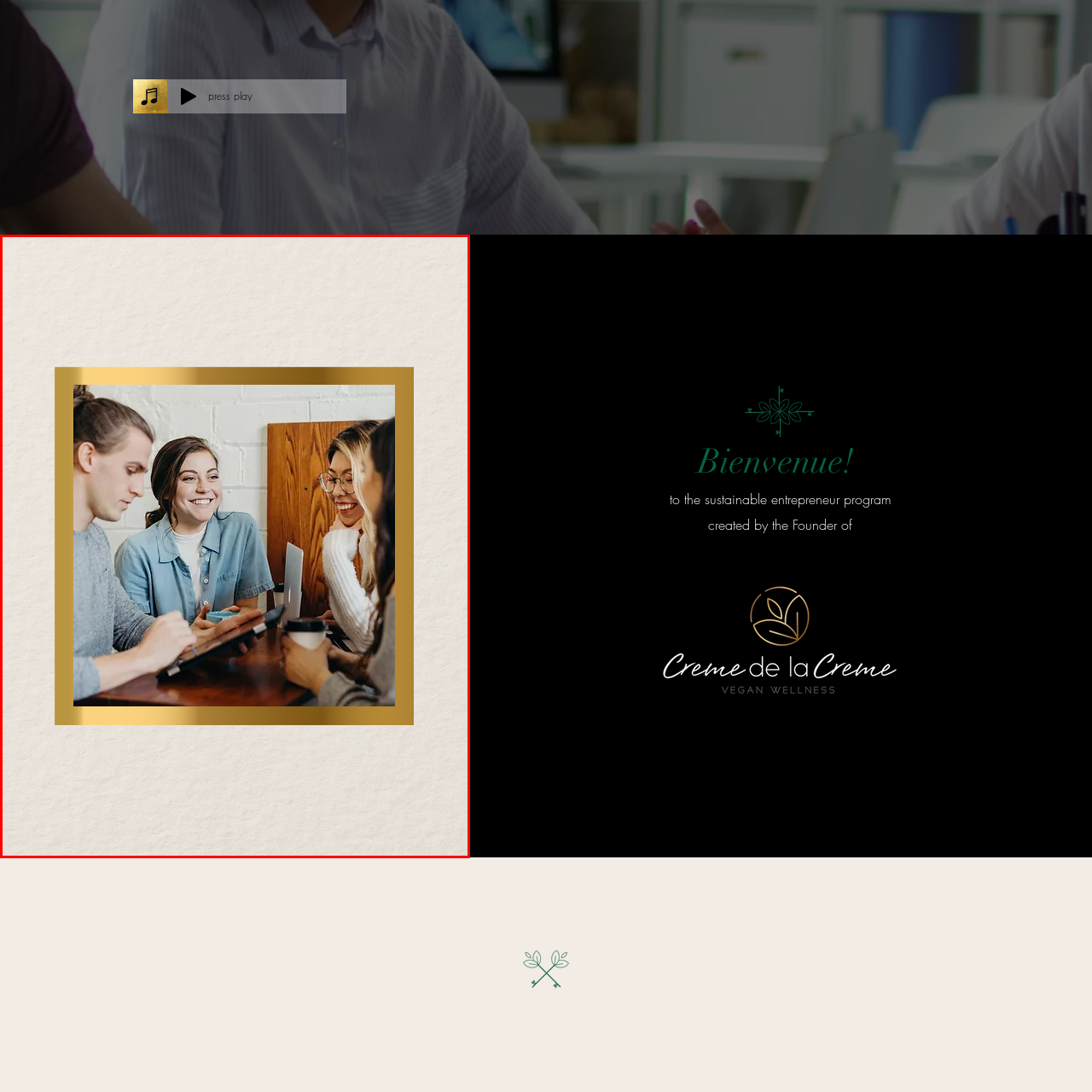Direct your attention to the image encased in a red frame, What is the material of the backdrop? Please answer in one word or a brief phrase.

Rustic wood and white brick